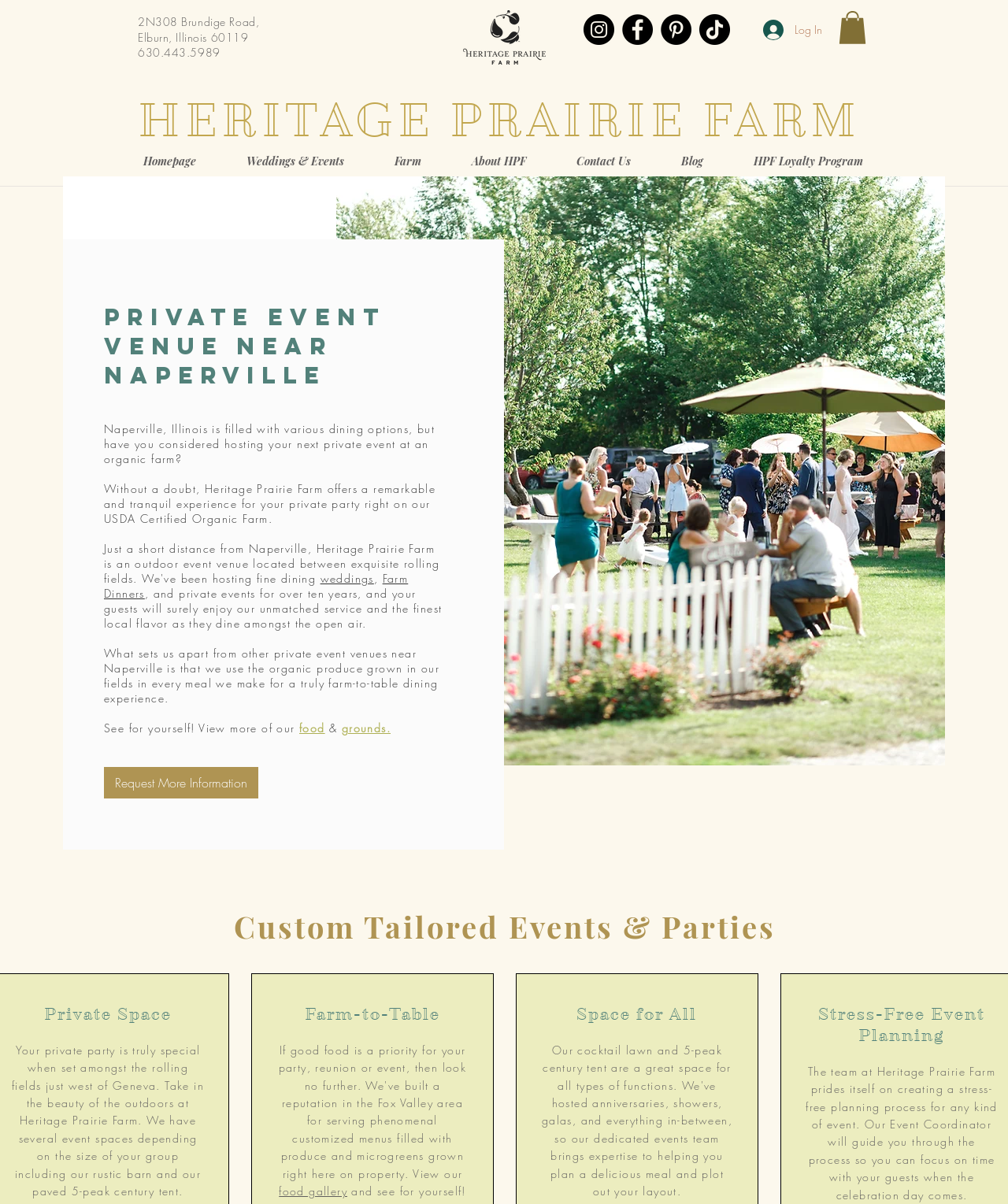Can you identify and provide the main heading of the webpage?

Private Event Venue near Naperville